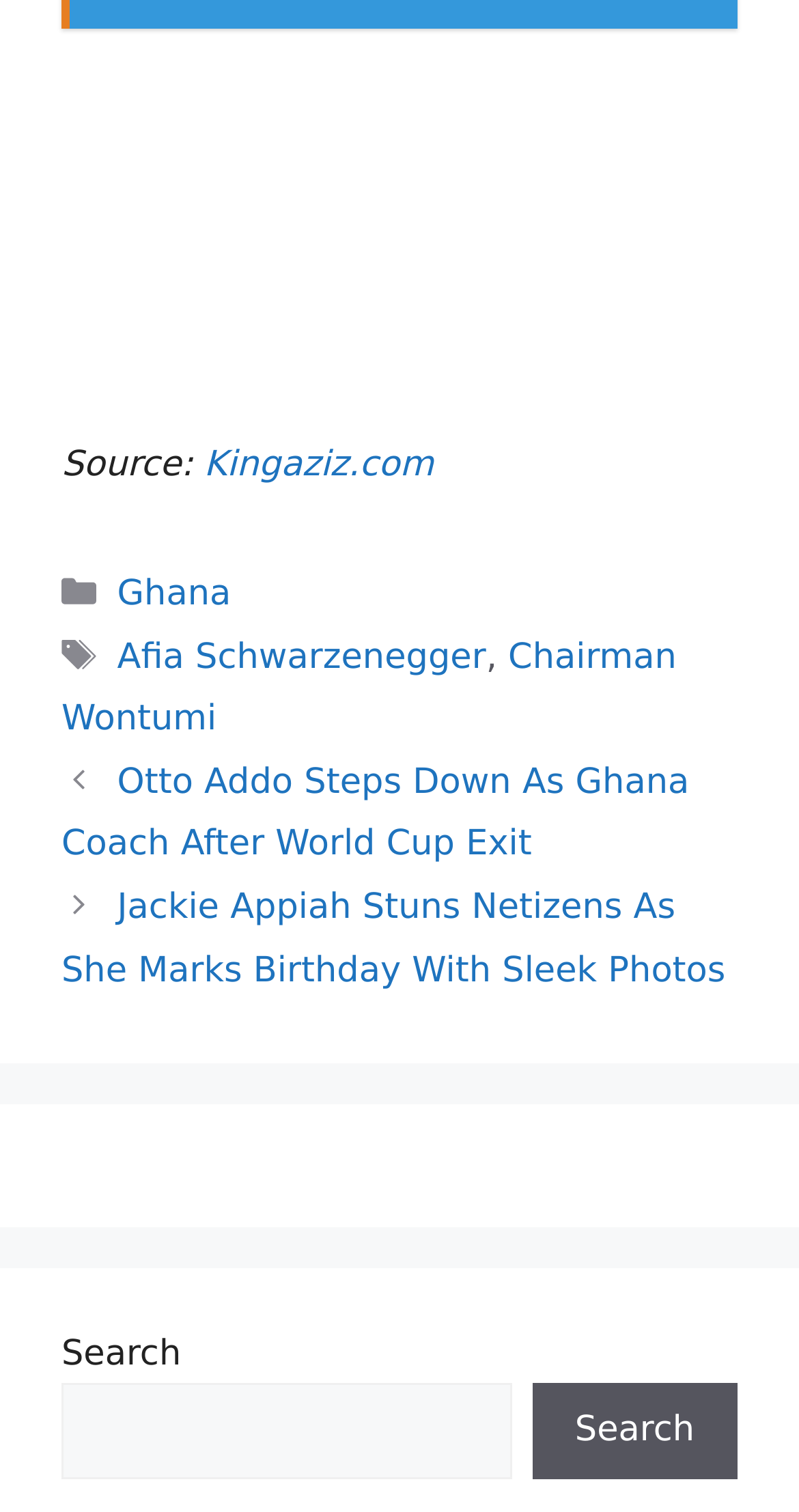Please provide the bounding box coordinates for the UI element as described: "parent_node: Search name="s"". The coordinates must be four floats between 0 and 1, represented as [left, top, right, bottom].

[0.077, 0.914, 0.64, 0.978]